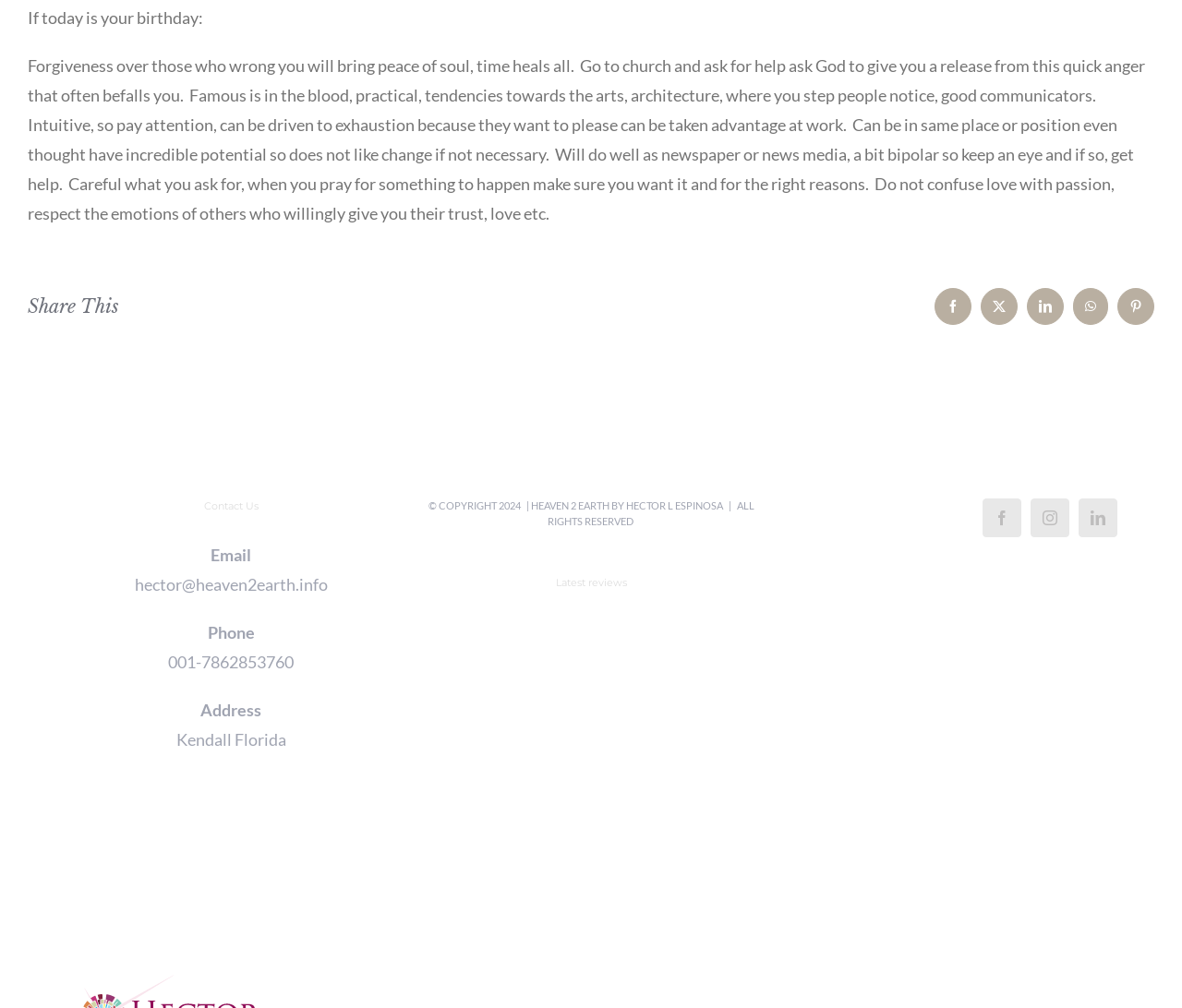Bounding box coordinates are given in the format (top-left x, top-left y, bottom-right x, bottom-right y). All values should be floating point numbers between 0 and 1. Provide the bounding box coordinate for the UI element described as: aria-label="Instagram"

[0.872, 0.495, 0.905, 0.533]